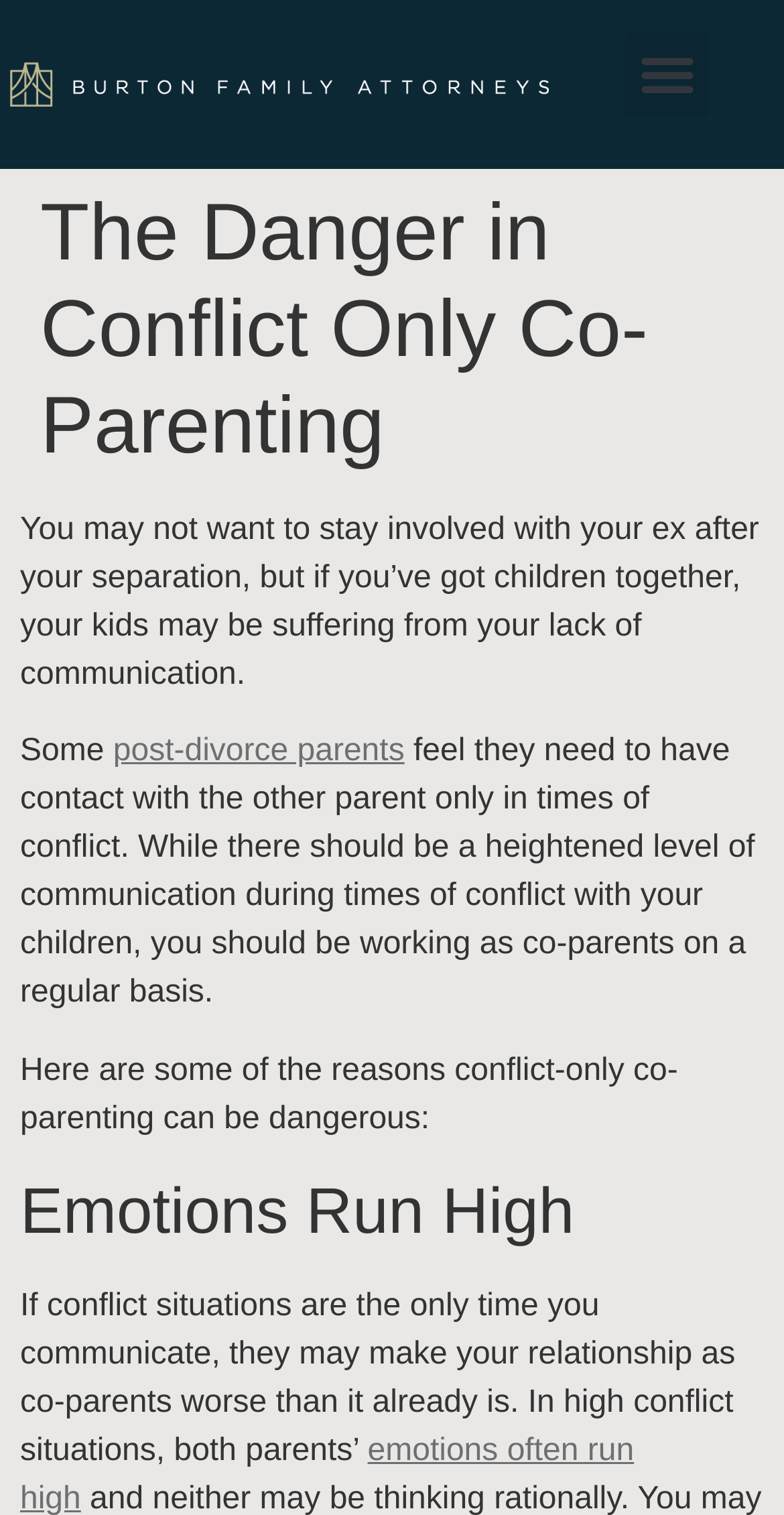Utilize the details in the image to give a detailed response to the question: What is the name of the law firm?

The logo at the top left corner of the webpage has the text 'Burton Law Firm Ogden Logo in White', which indicates that the law firm's name is Burton Law Firm.